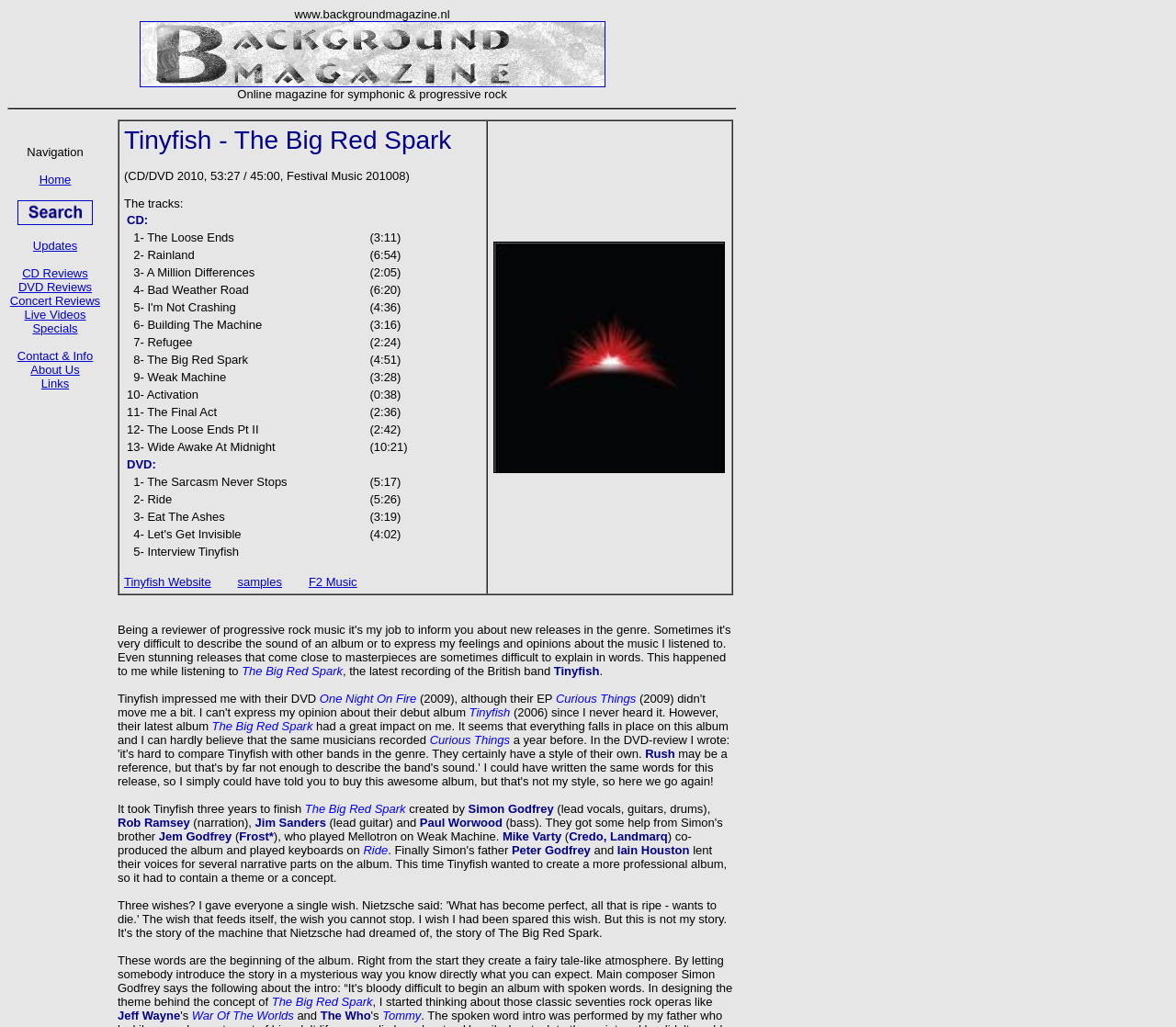Provide a thorough description of the webpage's content and layout.

The webpage is a review of the album "The Big Red Spark" by the British band Tinyfish. At the top of the page, there is a small iframe, followed by another iframe that takes up a smaller portion of the page. Below these iframes, there is a table that spans most of the page's width, containing the album's tracklist. The tracklist is divided into two sections: CD and DVD. Each track is listed with its title and duration.

To the left of the tracklist, there is a column of text that provides information about the album, including a brief description and links to the band's website, samples, and F2 Music. The text "The tracks:" is located above the tracklist, and the album title "The Big Red Spark" is displayed prominently above the description.

Below the tracklist, there are several lines of text that provide a brief review of the album, mentioning that the band impressed the reviewer with their previous DVD "One Night On Fire". There is also an image located to the right of the tracklist, which appears to be the album cover.

Overall, the webpage is dedicated to providing information about the album "The Big Red Spark" by Tinyfish, including its tracklist, description, and review.